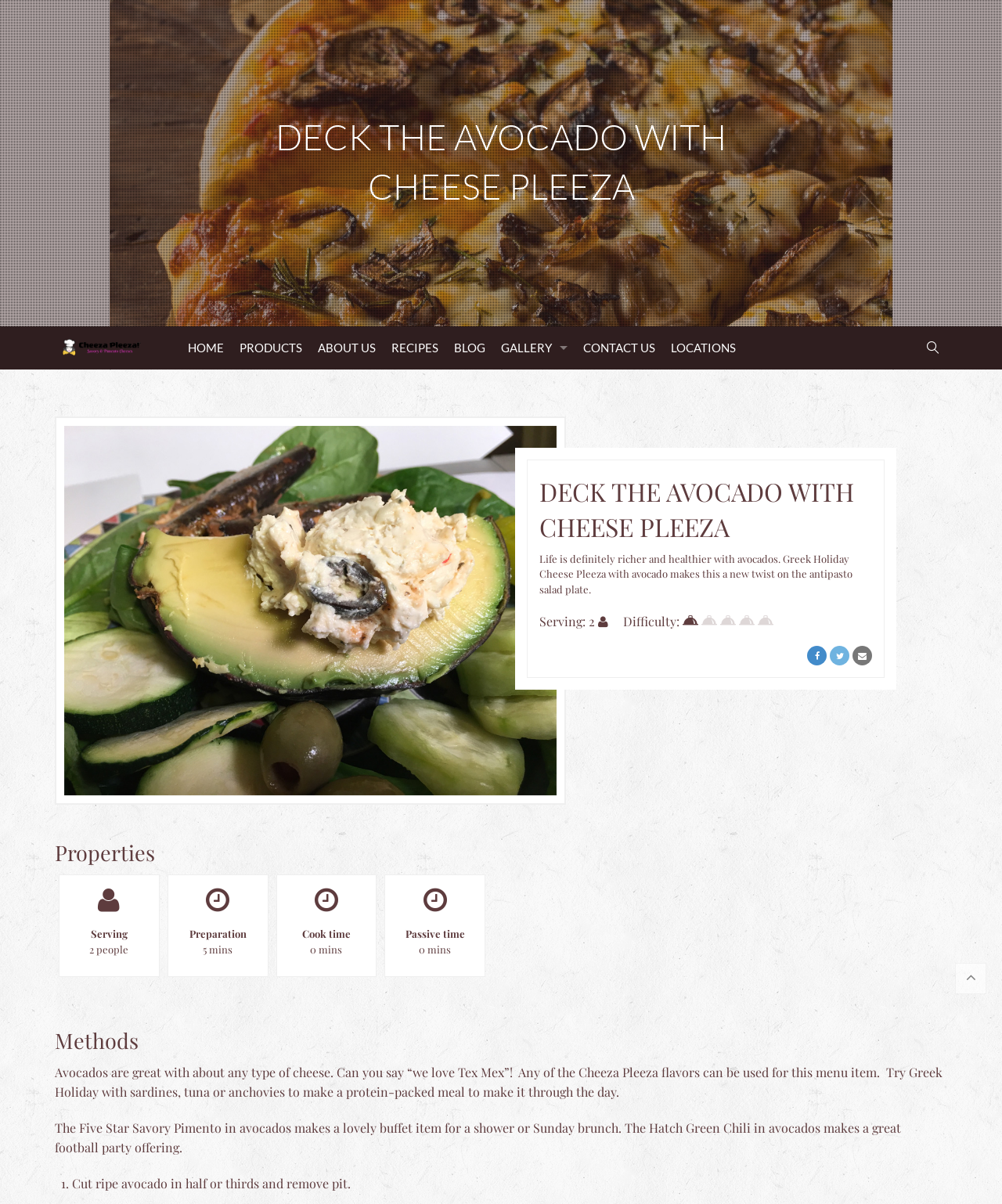What is the preparation time of the recipe?
Use the information from the image to give a detailed answer to the question.

The preparation time of the recipe can be found in the StaticText element 'Preparation 5 mins' which is located in the 'Properties' section of the webpage.